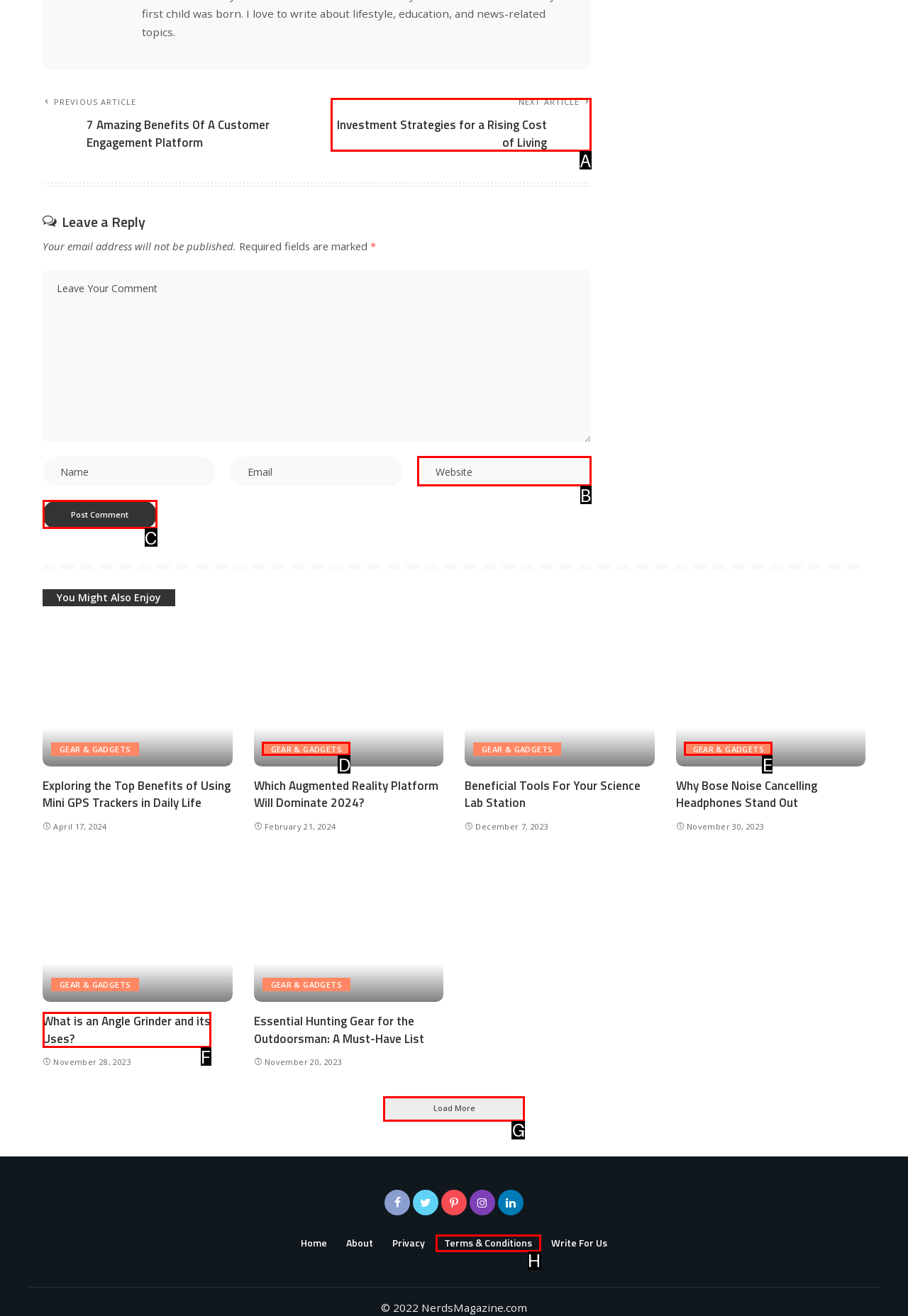Indicate the UI element to click to perform the task: Load more articles. Reply with the letter corresponding to the chosen element.

G